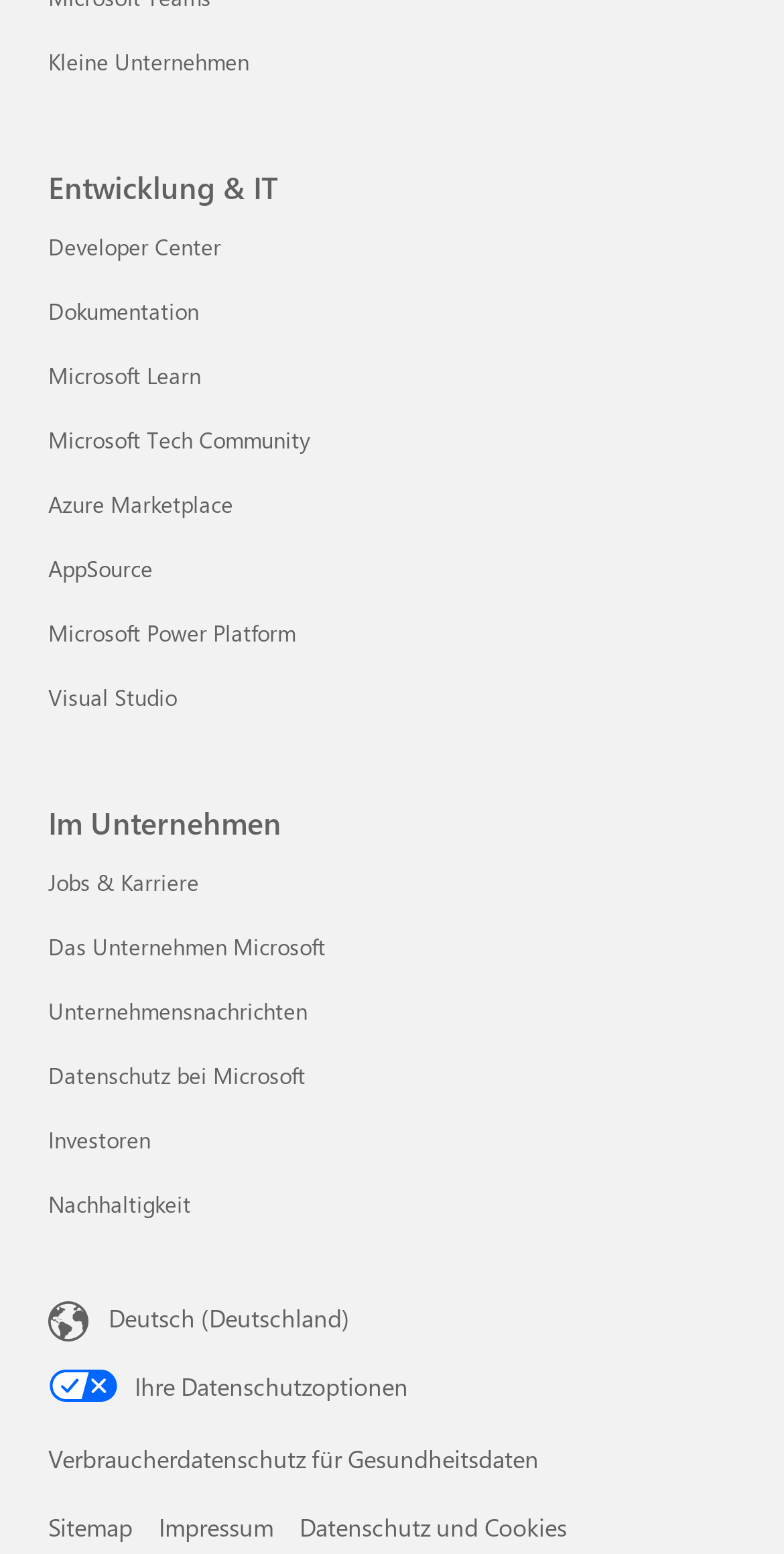Please provide a detailed answer to the question below based on the screenshot: 
What is the language currently selected for the content?

I found a link element with the text 'Auswahl der Inhaltssprache. Derzeit auf Deutsch (Deutschland) festgelegt', which indicates that the current language selected for the content is Deutsch (Deutschland).